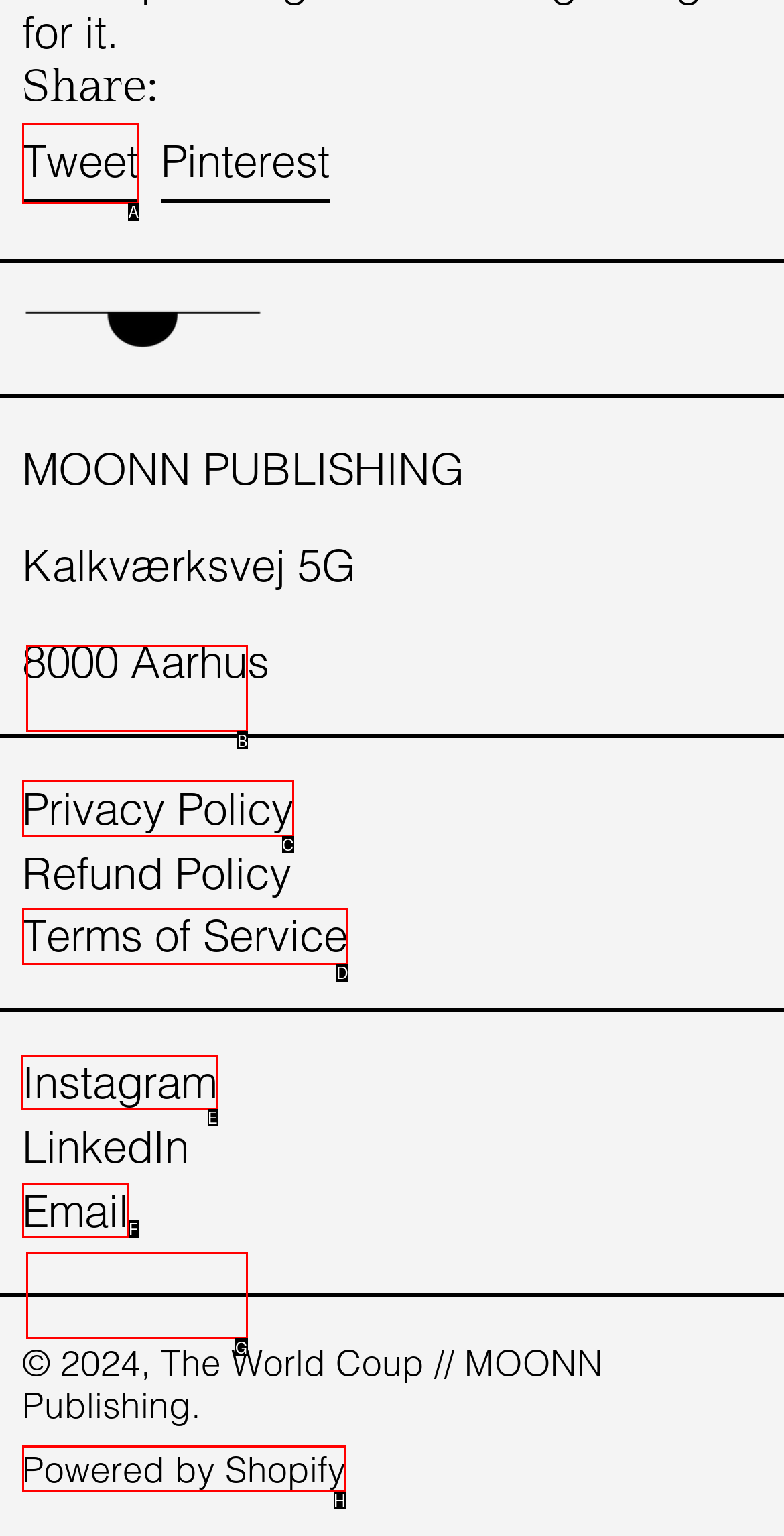Determine which HTML element to click for this task: Follow on Instagram Provide the letter of the selected choice.

E